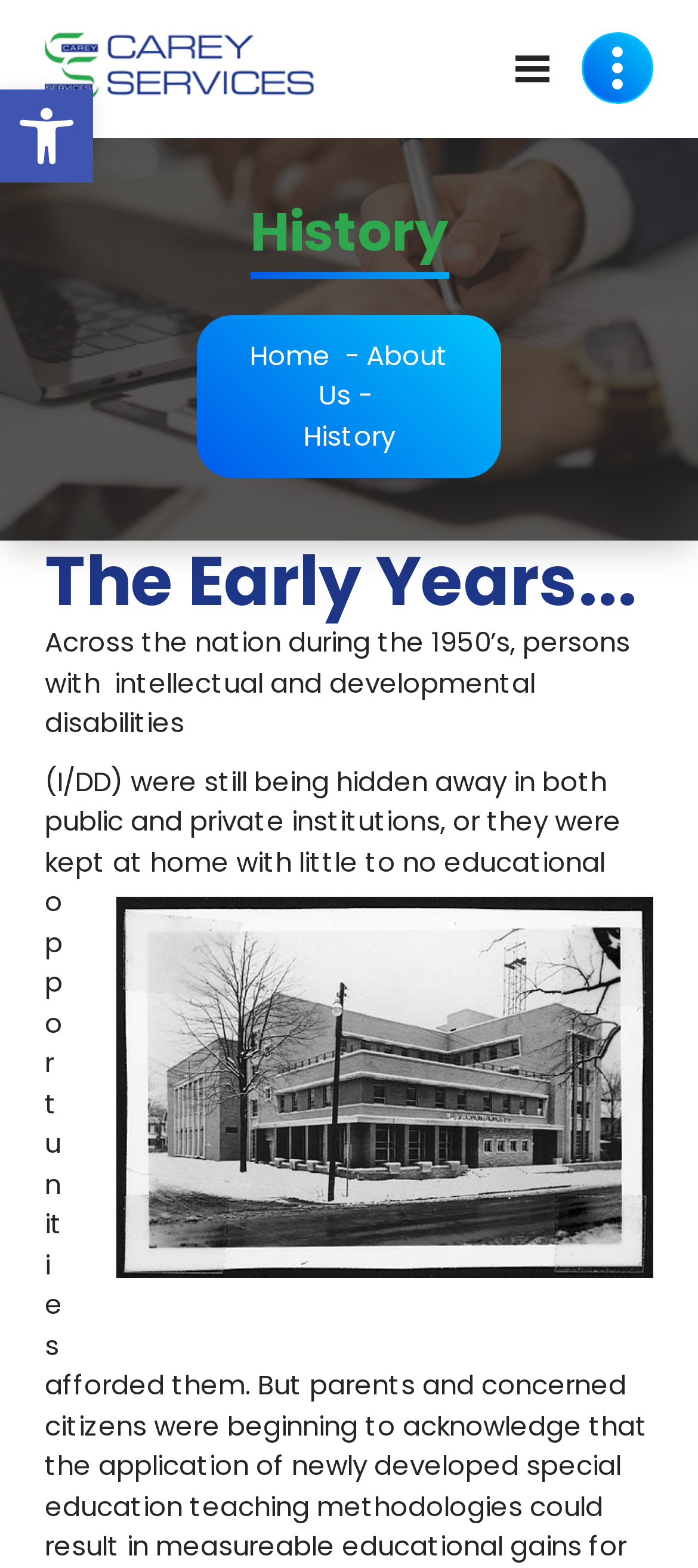Observe the image and answer the following question in detail: How many buttons are there in the top-right corner?

In the top-right corner of the webpage, there are two buttons with no text, which can be identified by their bounding box coordinates and element types.